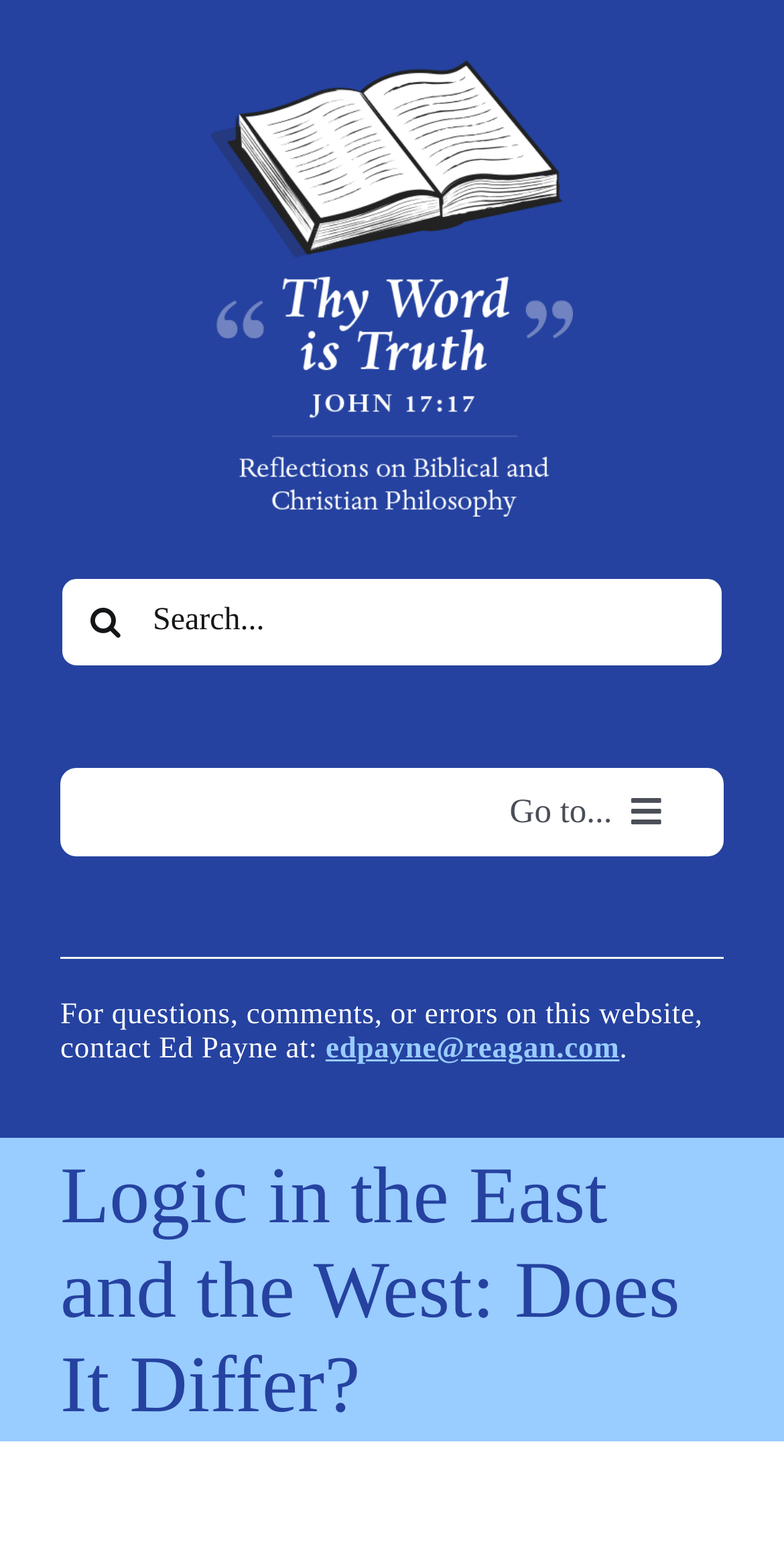Provide a one-word or short-phrase response to the question:
Is there a logo on the top of the webpage?

Yes